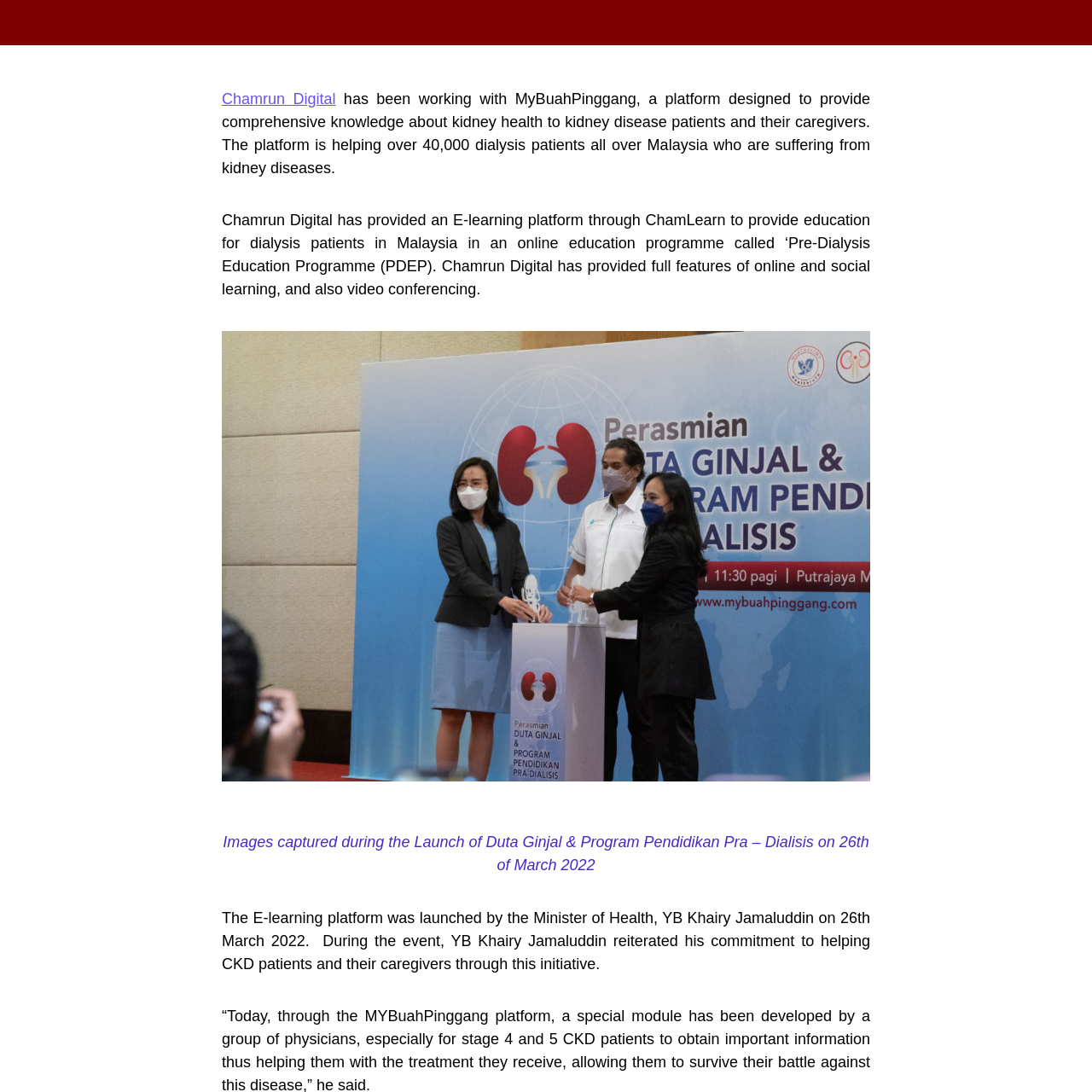Look at the image within the red outlined box, Who launched the E-learning platform on March 26, 2022? Provide a one-word or brief phrase answer.

Malaysia's Minister of Health, YB Khairy Jamaluddin